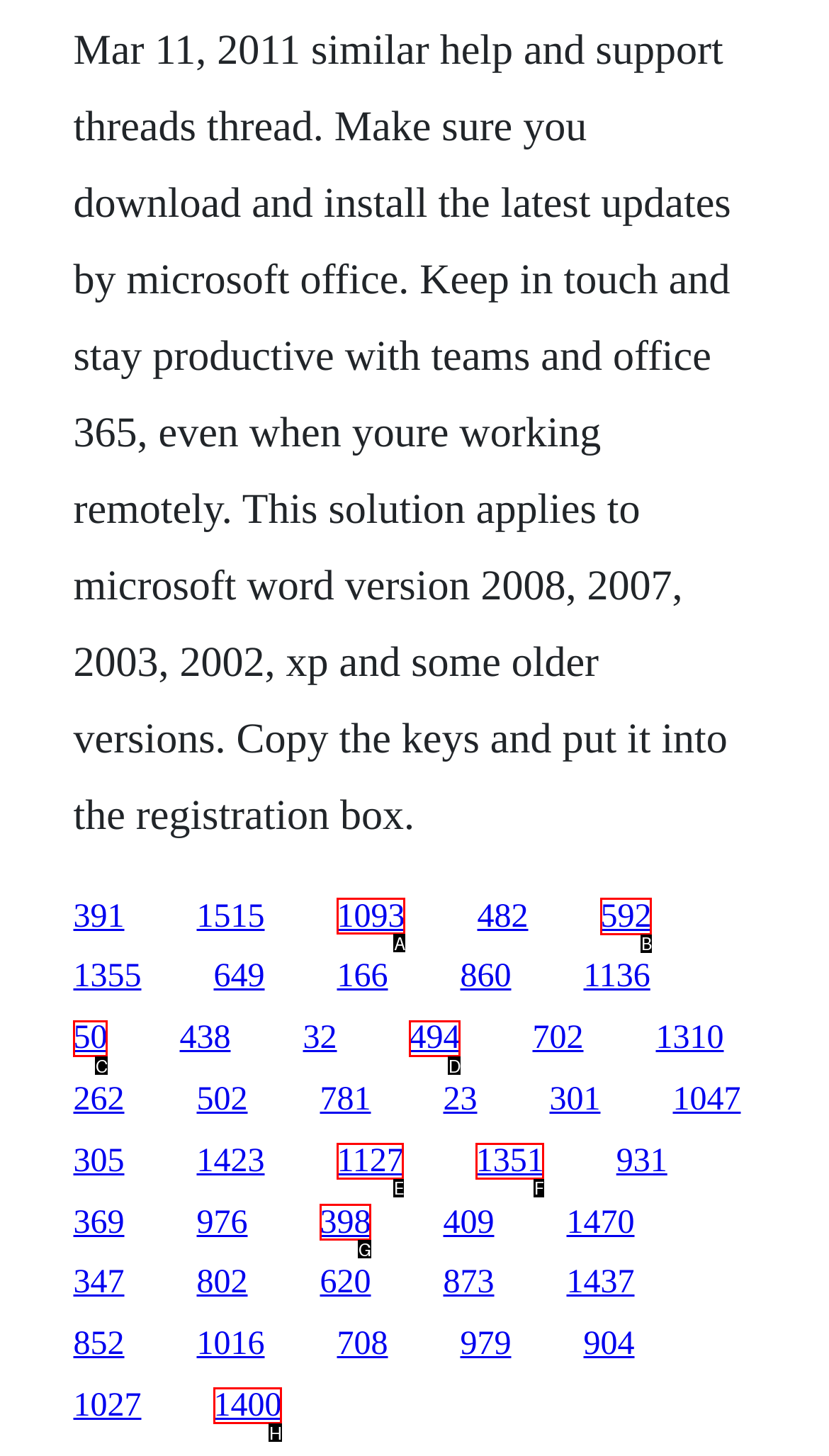Which option should I select to accomplish the task: go to the last link on the first row? Respond with the corresponding letter from the given choices.

B